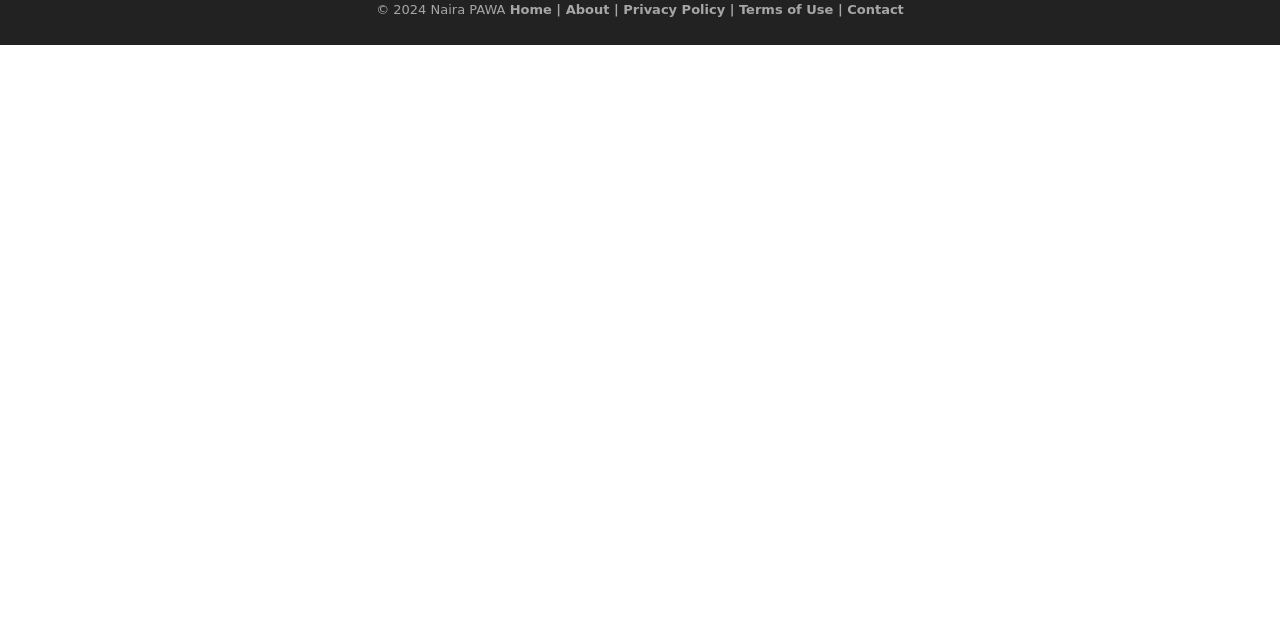Identify the bounding box of the UI component described as: "Privacy Policy".

[0.487, 0.003, 0.567, 0.026]